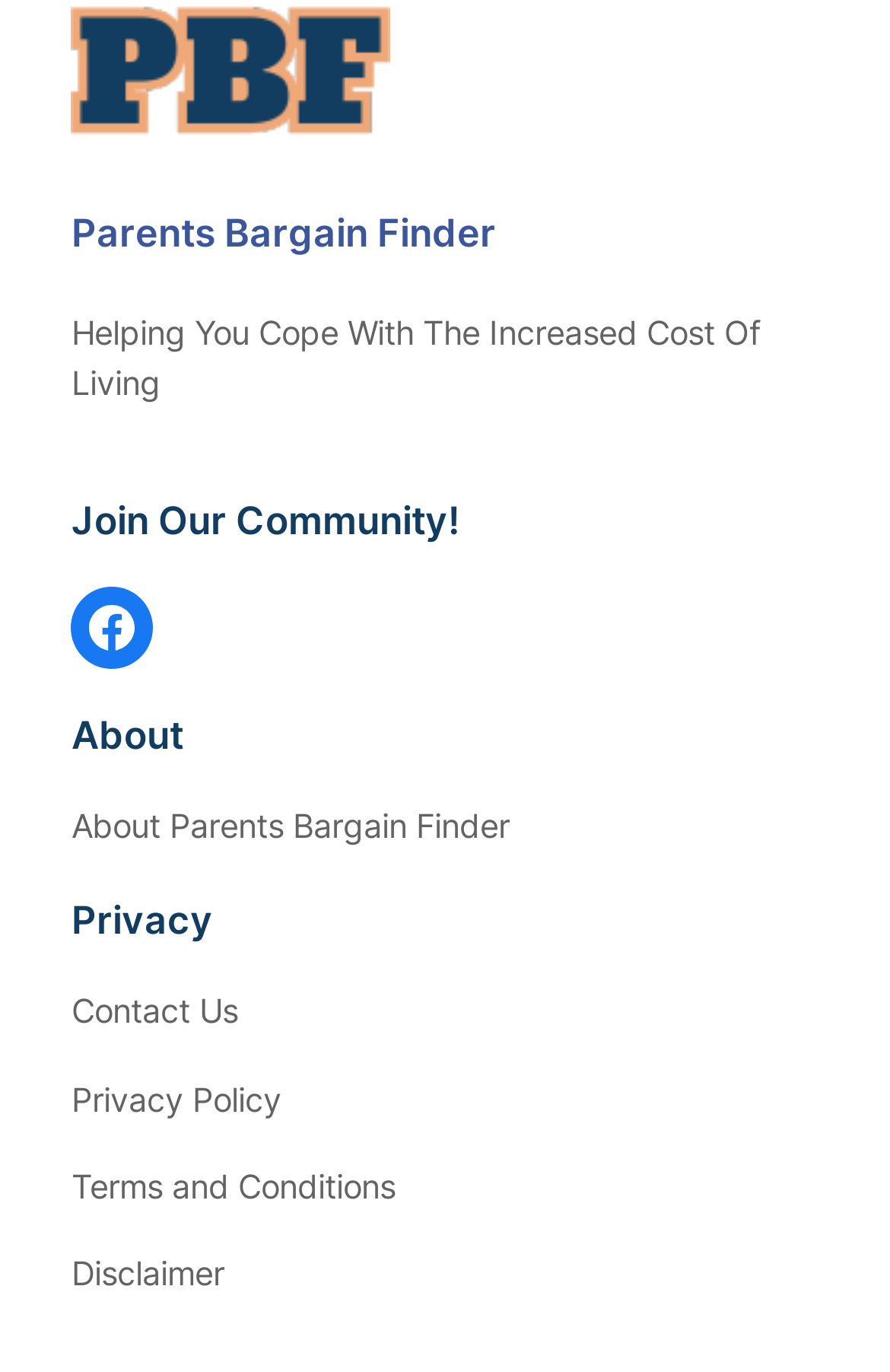What is the purpose of this website?
Answer with a single word or phrase, using the screenshot for reference.

Helping with cost of living